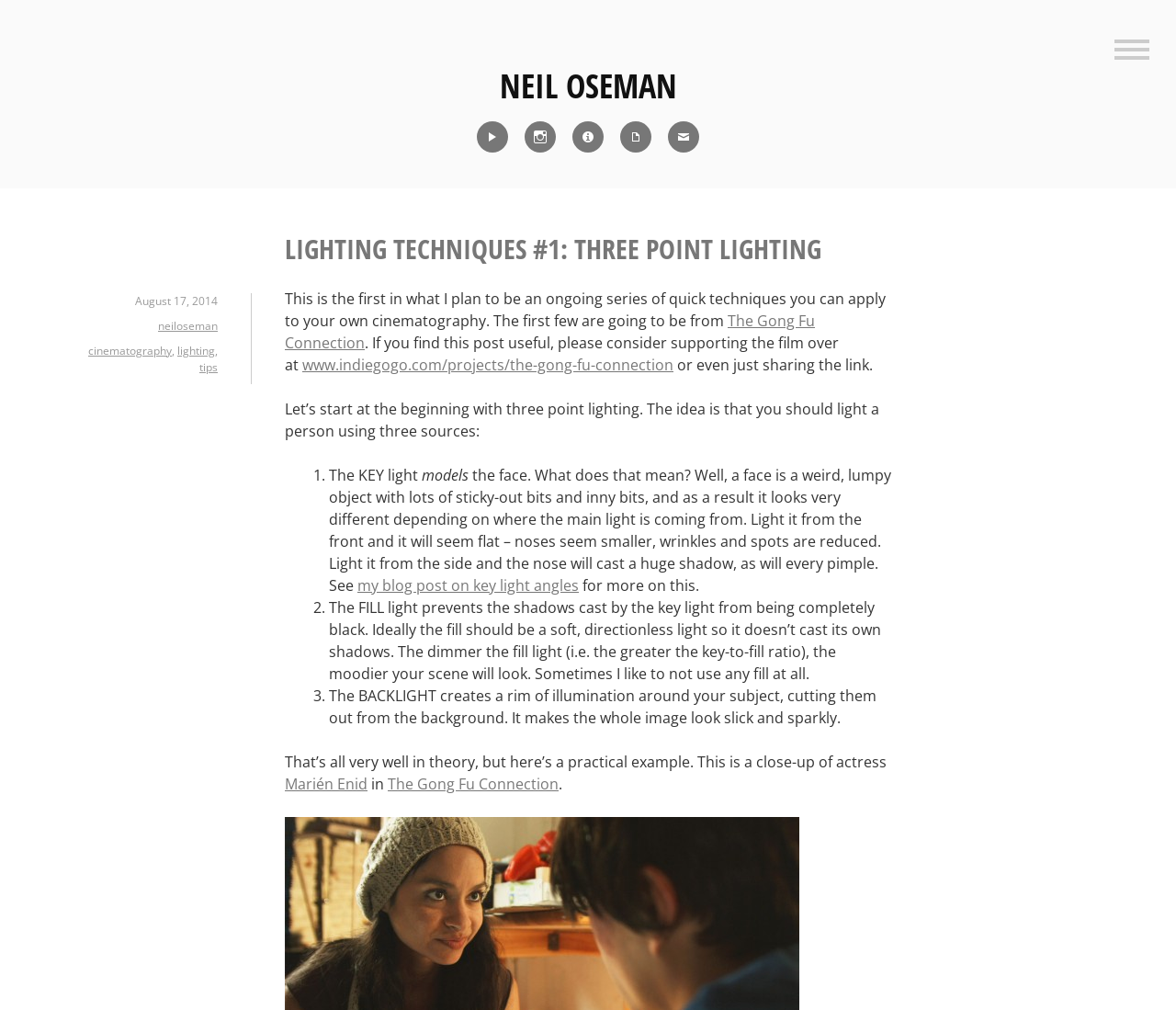Who is the actress mentioned in the post? From the image, respond with a single word or brief phrase.

Marién Enid